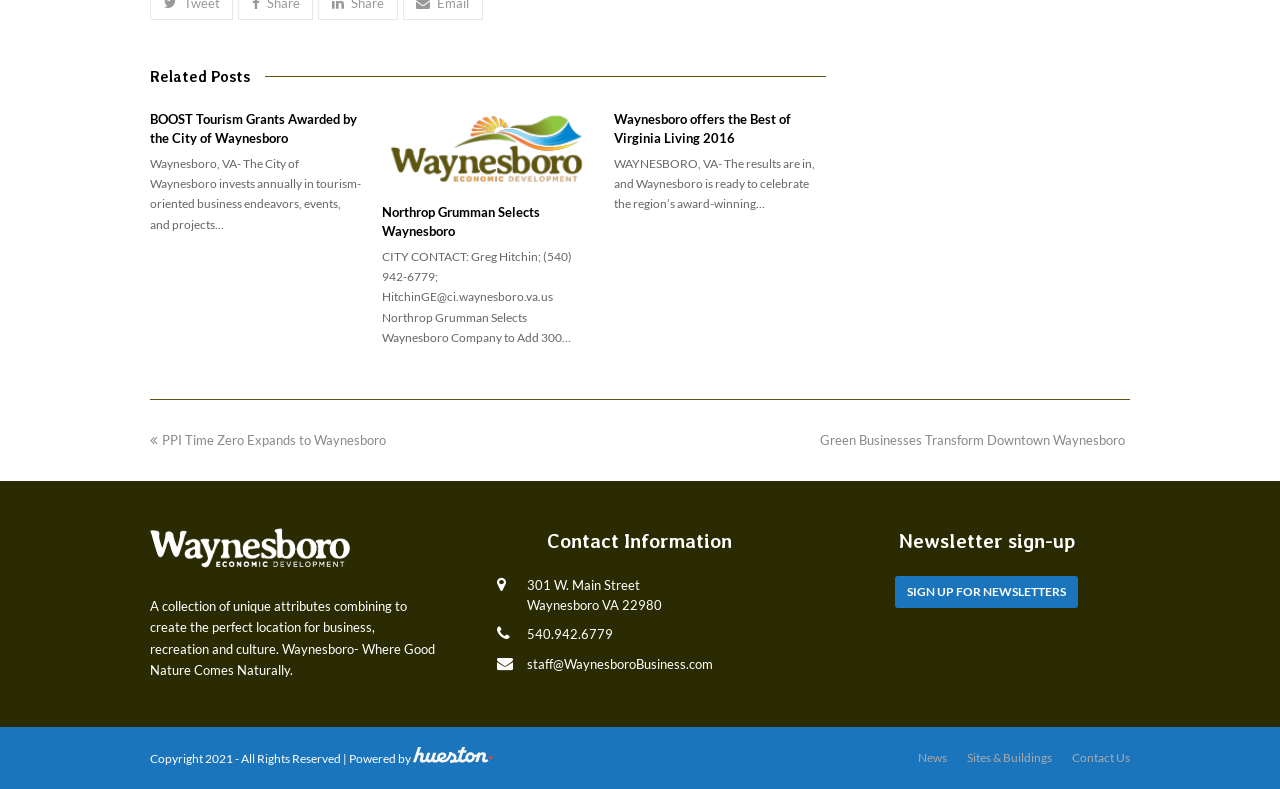Please identify the bounding box coordinates of the element that needs to be clicked to perform the following instruction: "Click on the 'previous post: PPI Time Zero Expands to Waynesboro' link".

[0.117, 0.547, 0.302, 0.567]